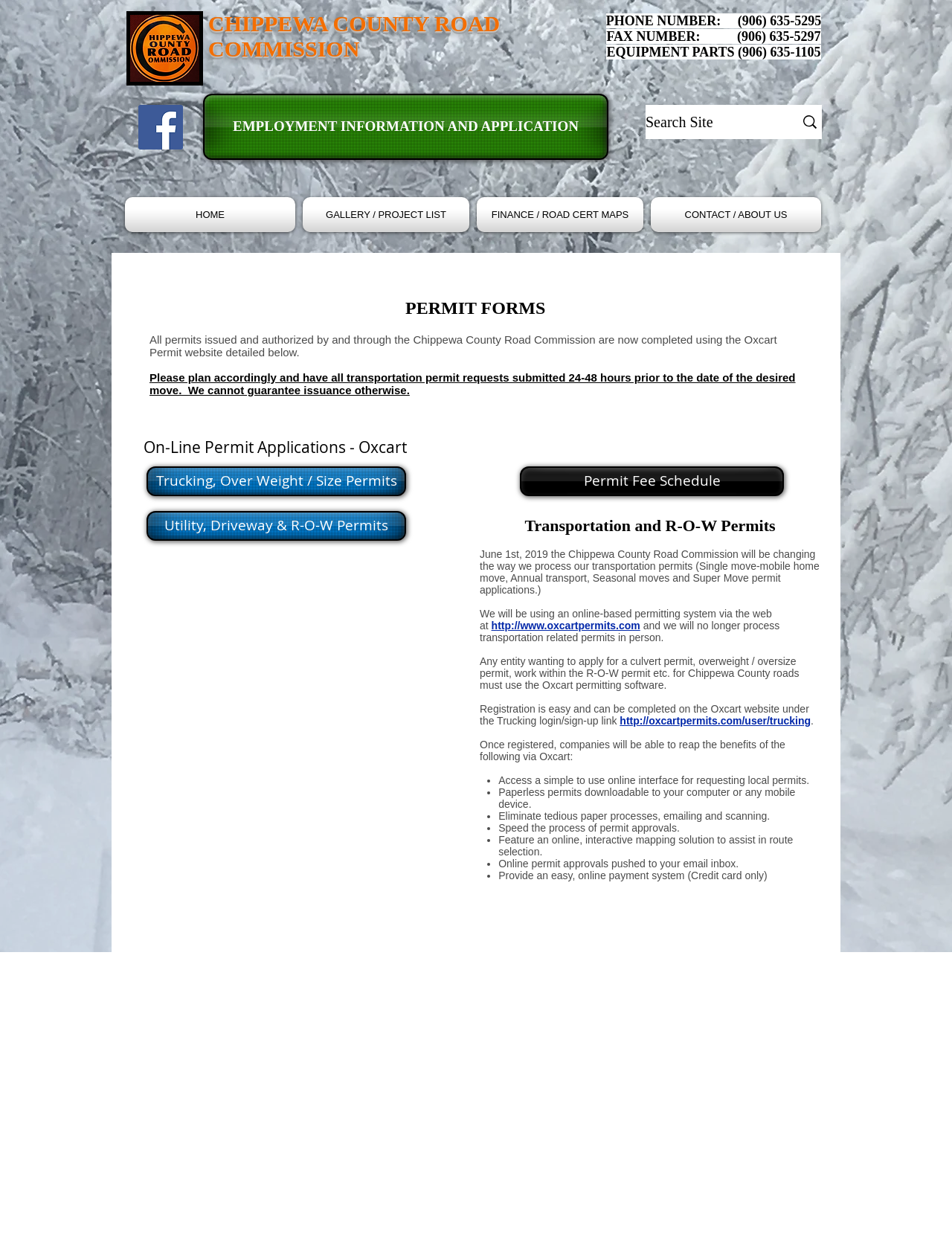Given the element description: "Permit Fee Schedule", predict the bounding box coordinates of this UI element. The coordinates must be four float numbers between 0 and 1, given as [left, top, right, bottom].

[0.546, 0.378, 0.823, 0.402]